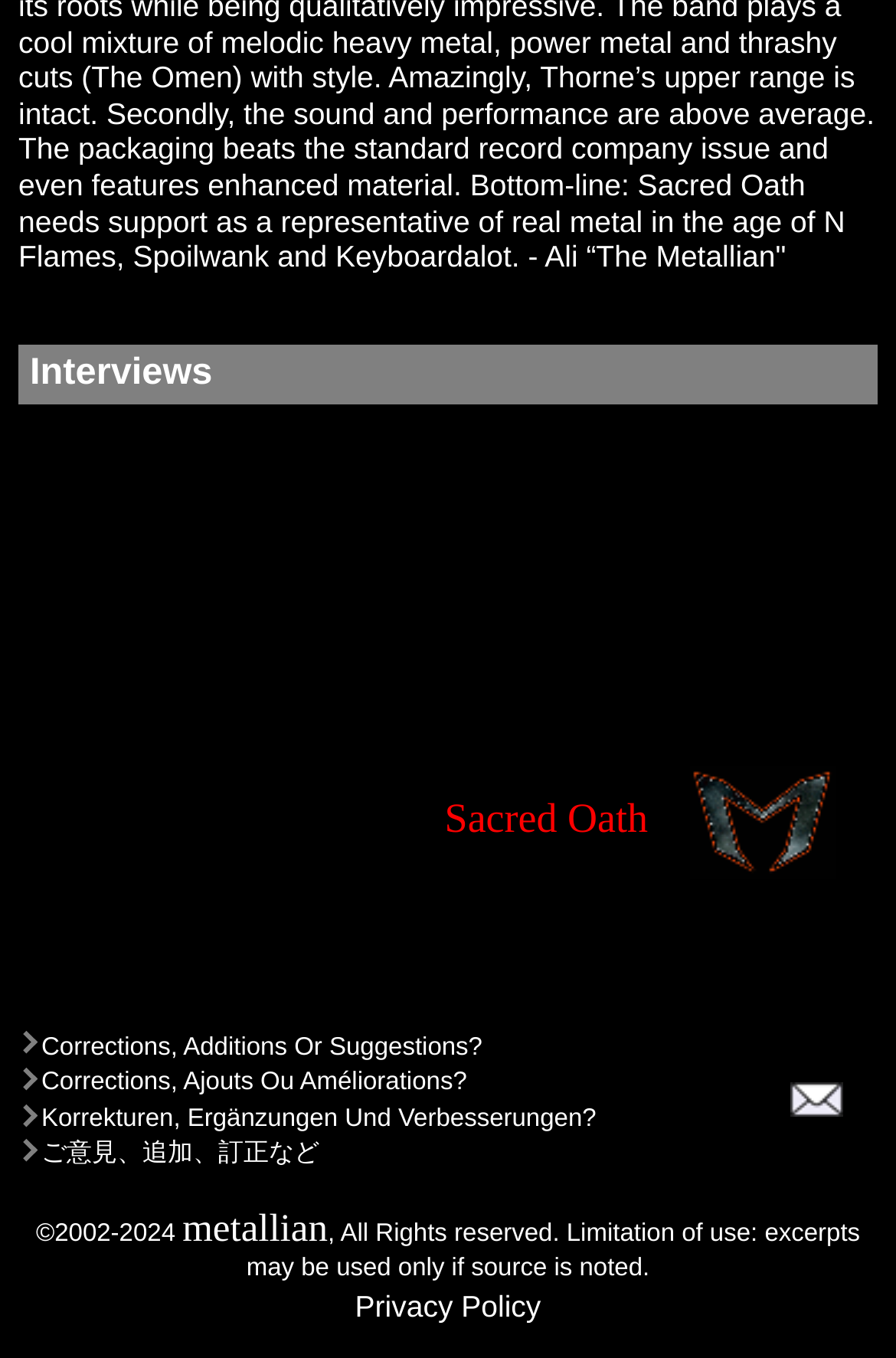Using the information from the screenshot, answer the following question thoroughly:
How many languages are supported for corrections?

The number of languages supported for corrections can be determined by counting the number of static text elements with similar text, such as 'Corrections, Additions Or Suggestions?', 'Corrections, Ajouts Ou Améliorations?', 'Korrekturen, Ergänzungen Und Verbesserungen?', and 'ご意見、追加、訂正など'. There are four such elements, indicating that four languages are supported.